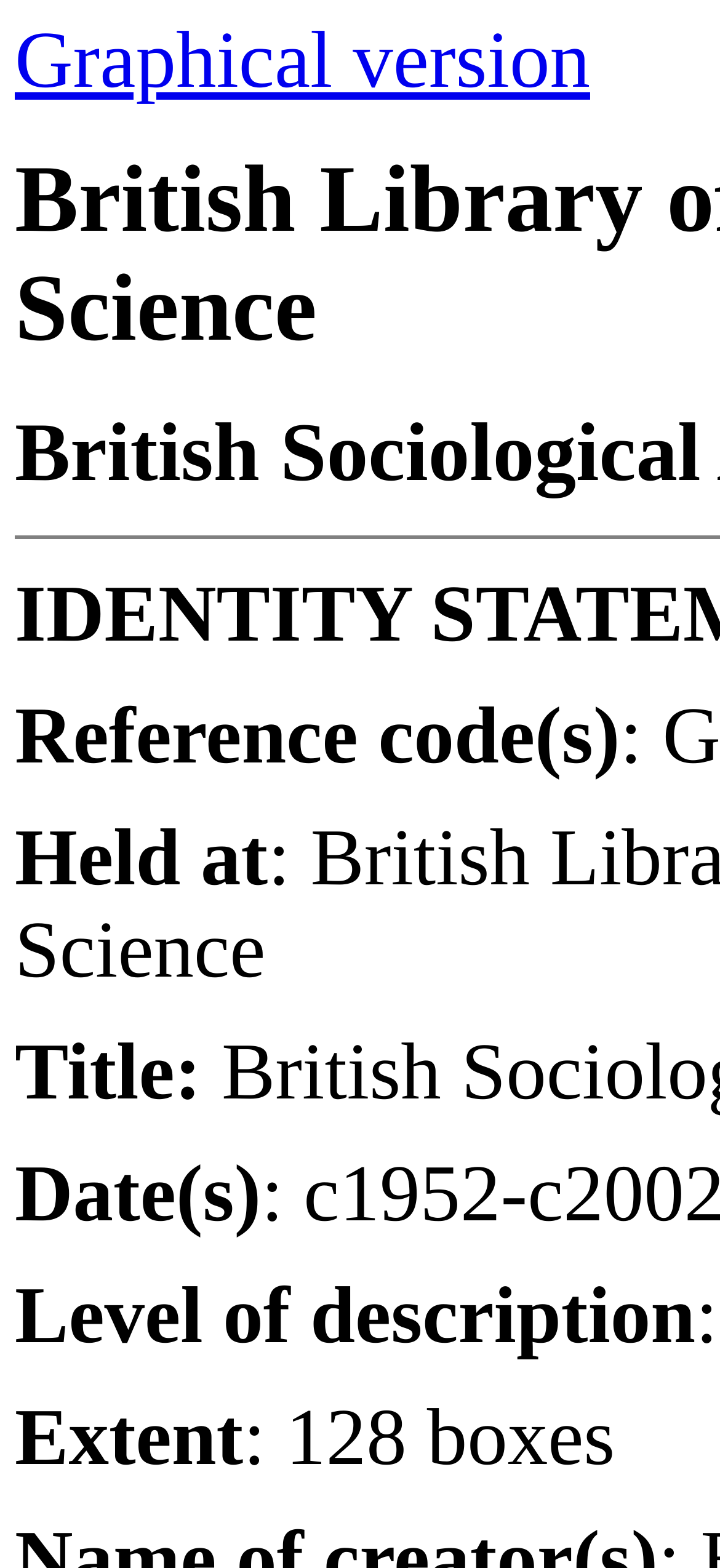Is there a graphical version available?
Please elaborate on the answer to the question with detailed information.

The webpage has a link labeled 'Graphical version' which suggests that a graphical version of the content is available.